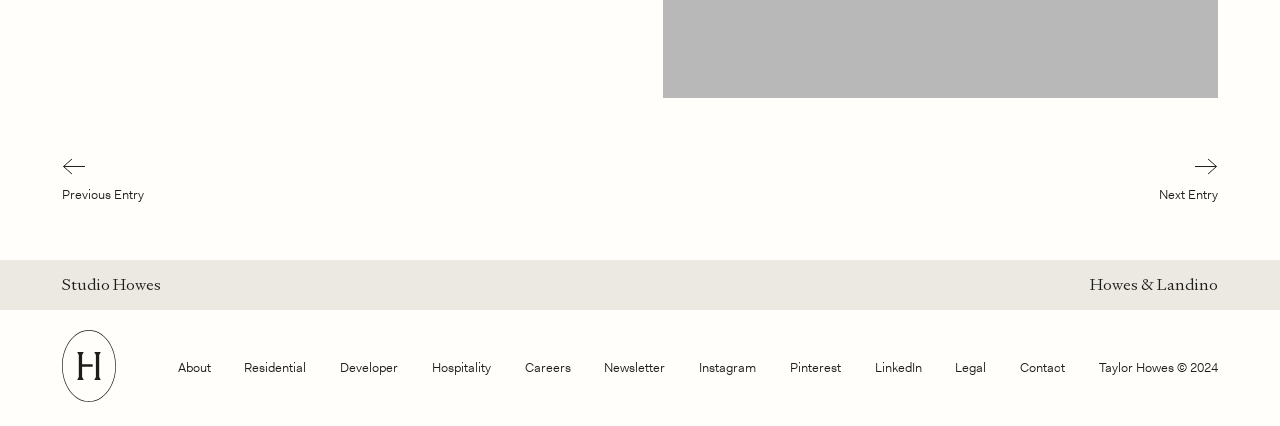Please identify the bounding box coordinates of the element that needs to be clicked to execute the following command: "Contact Taylor Howes". Provide the bounding box using four float numbers between 0 and 1, formatted as [left, top, right, bottom].

[0.797, 0.843, 0.832, 0.883]